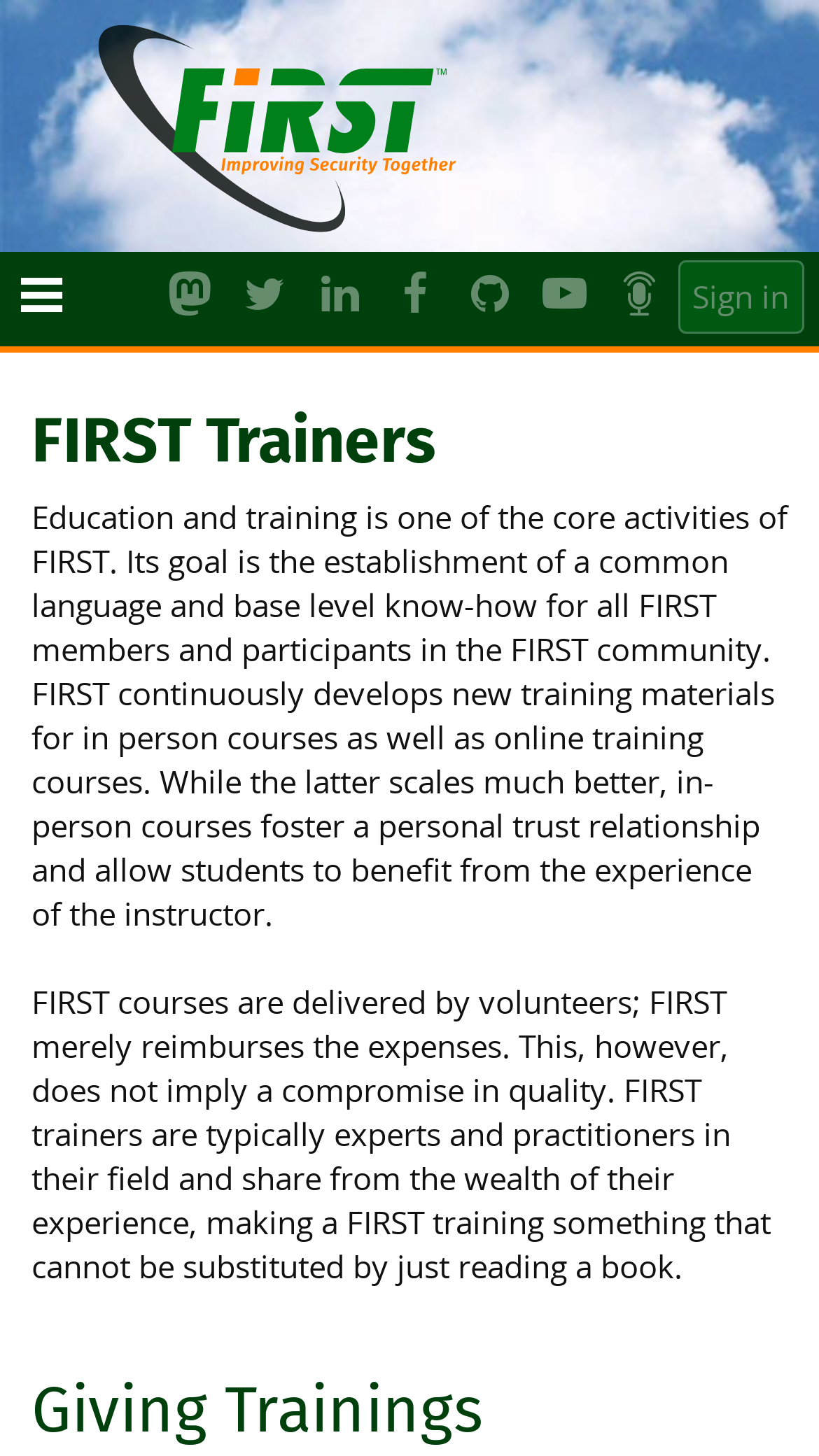What is reimbursed by FIRST?
Provide an in-depth answer to the question, covering all aspects.

According to the webpage, FIRST merely reimburses the expenses of the volunteers who deliver the courses, as stated in the StaticText element with the text 'FIRST courses are delivered by volunteers; FIRST merely reimburses the expenses...'.